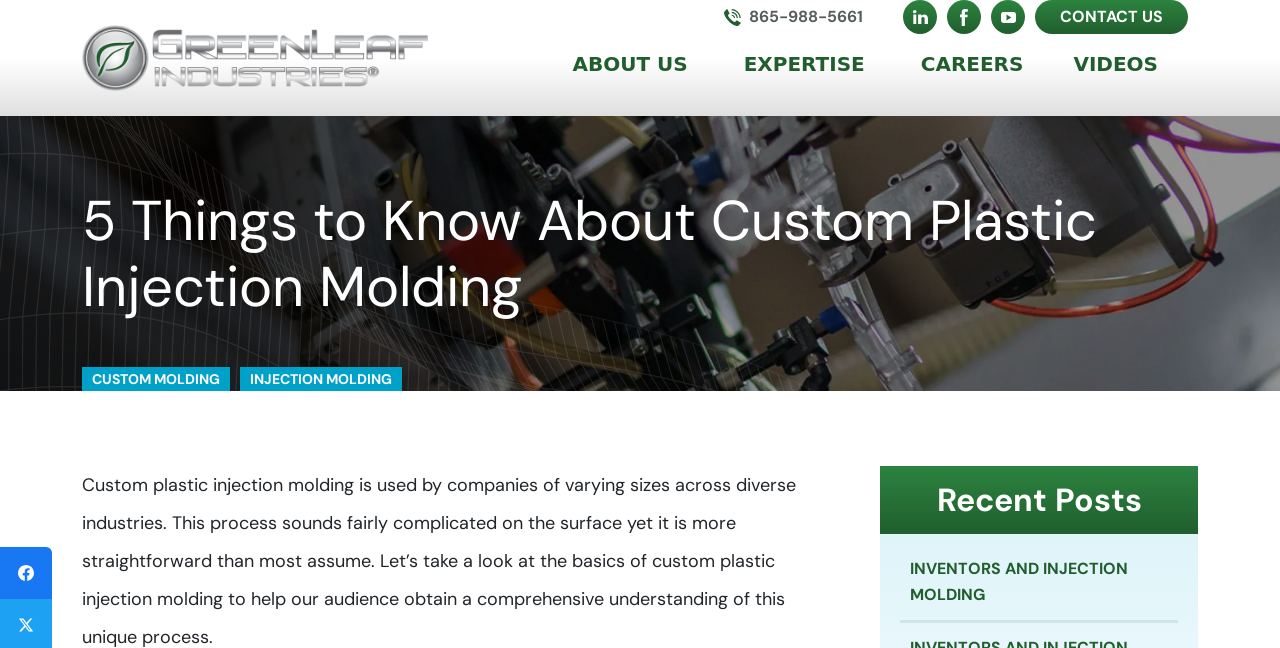Identify the main heading of the webpage and provide its text content.

5 Things to Know About Custom Plastic Injection Molding